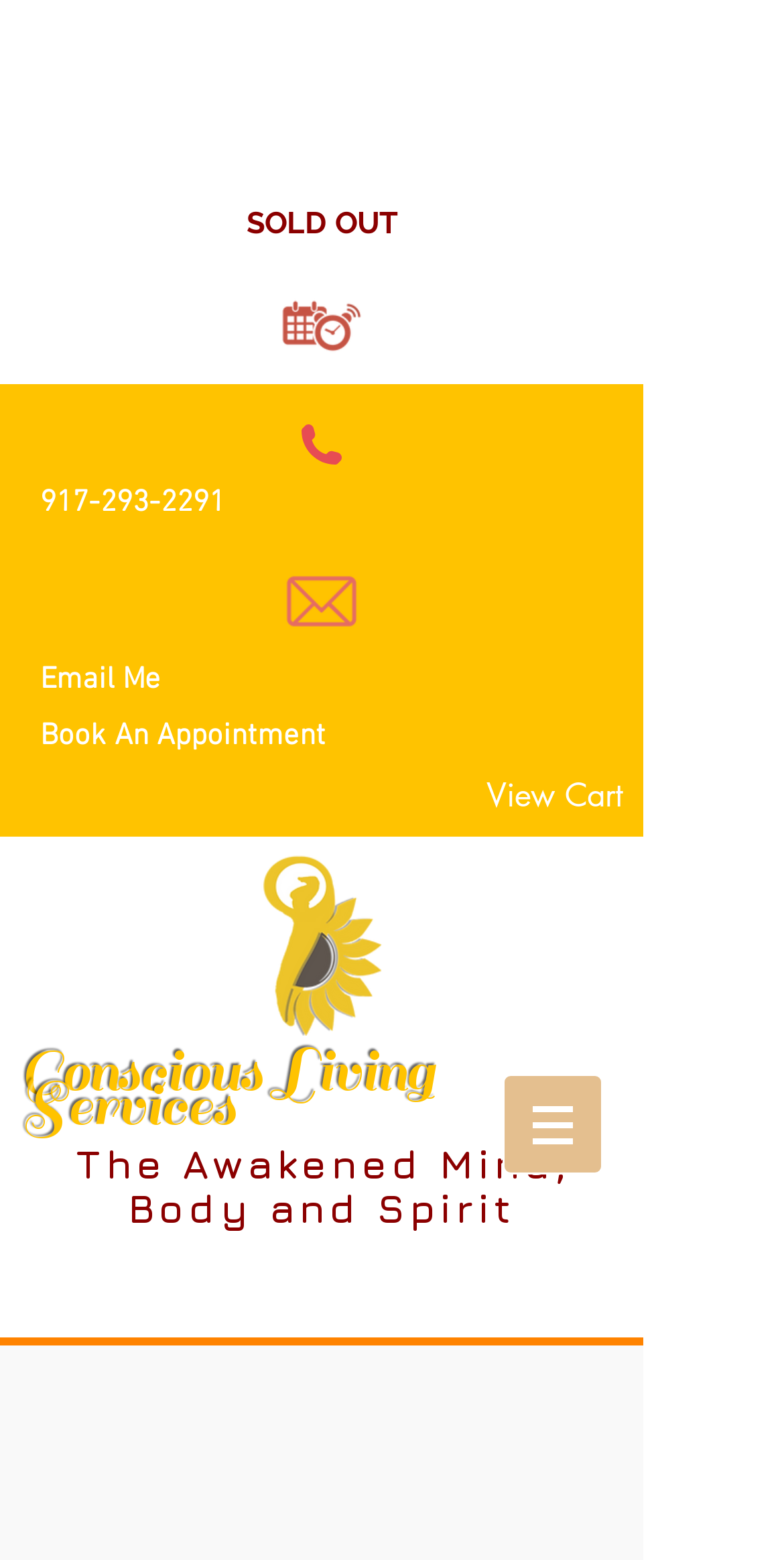Using the element description provided, determine the bounding box coordinates in the format (top-left x, top-left y, bottom-right x, bottom-right y). Ensure that all values are floating point numbers between 0 and 1. Element description: Book An Appointment

[0.051, 0.46, 0.415, 0.483]